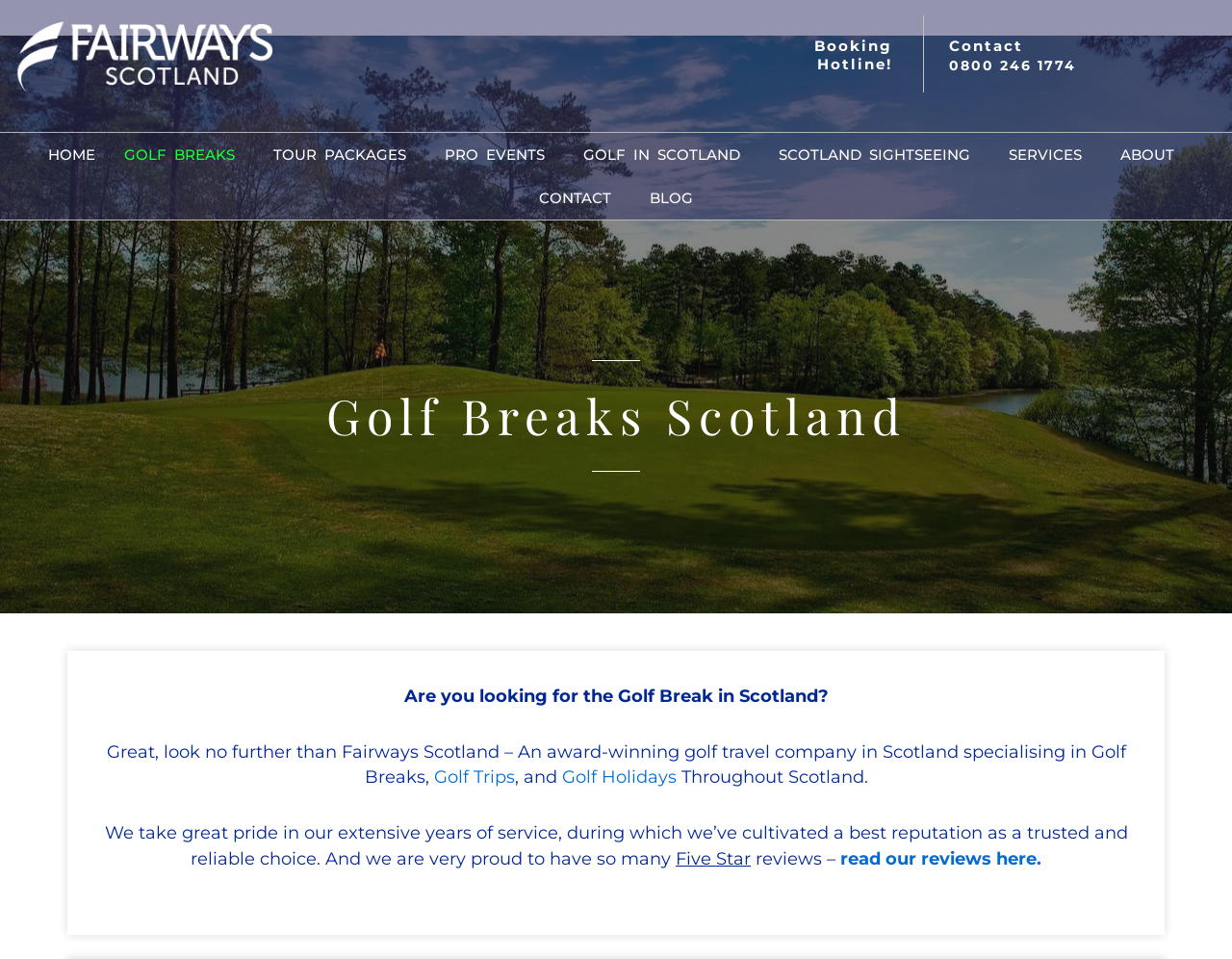Specify the bounding box coordinates of the area to click in order to execute this command: 'Click on the 'GOLF BREAKS' link'. The coordinates should consist of four float numbers ranging from 0 to 1, and should be formatted as [left, top, right, bottom].

[0.089, 0.139, 0.21, 0.184]